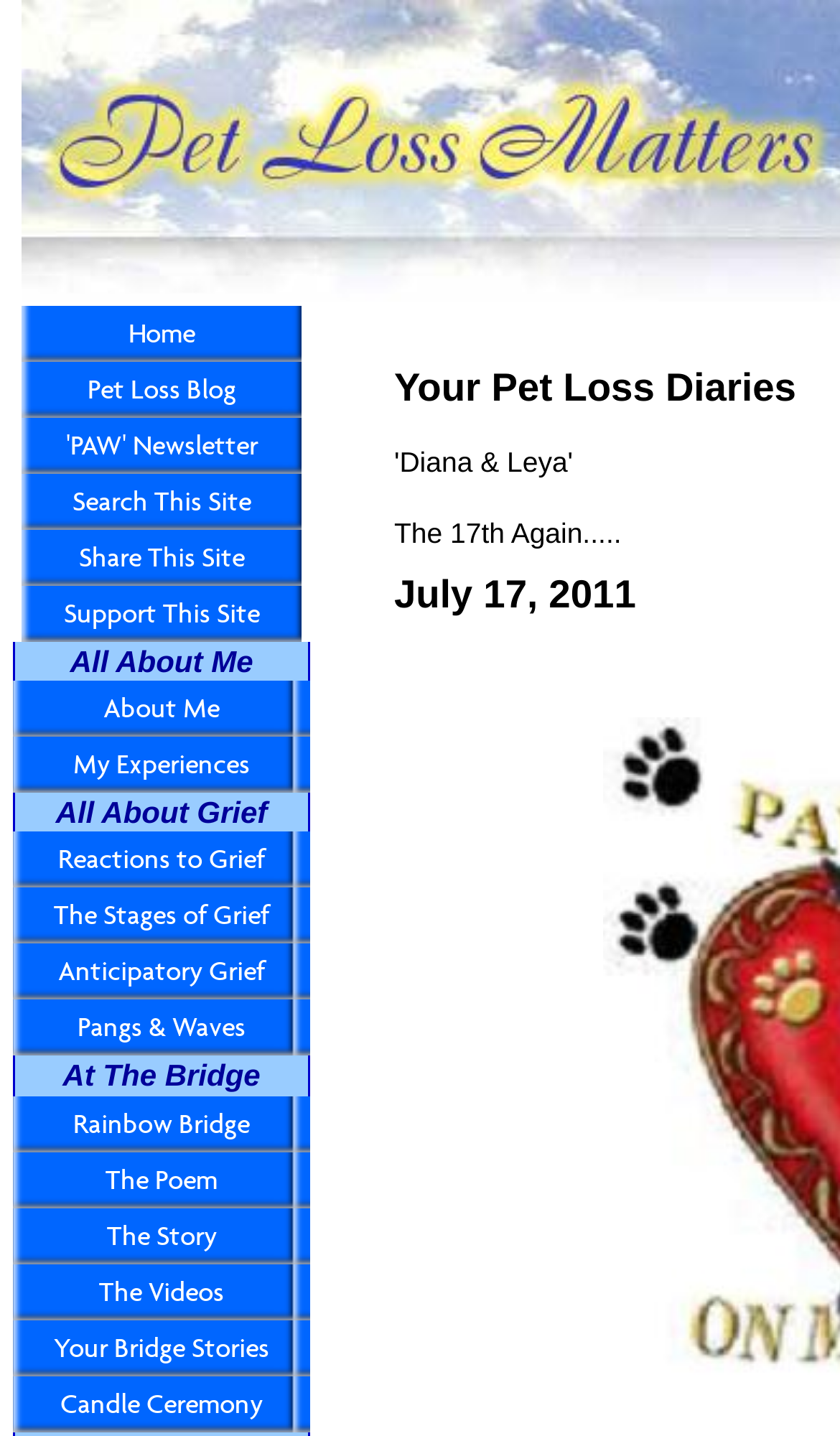Identify the bounding box coordinates of the clickable region necessary to fulfill the following instruction: "share this site". The bounding box coordinates should be four float numbers between 0 and 1, i.e., [left, top, right, bottom].

[0.026, 0.369, 0.359, 0.408]